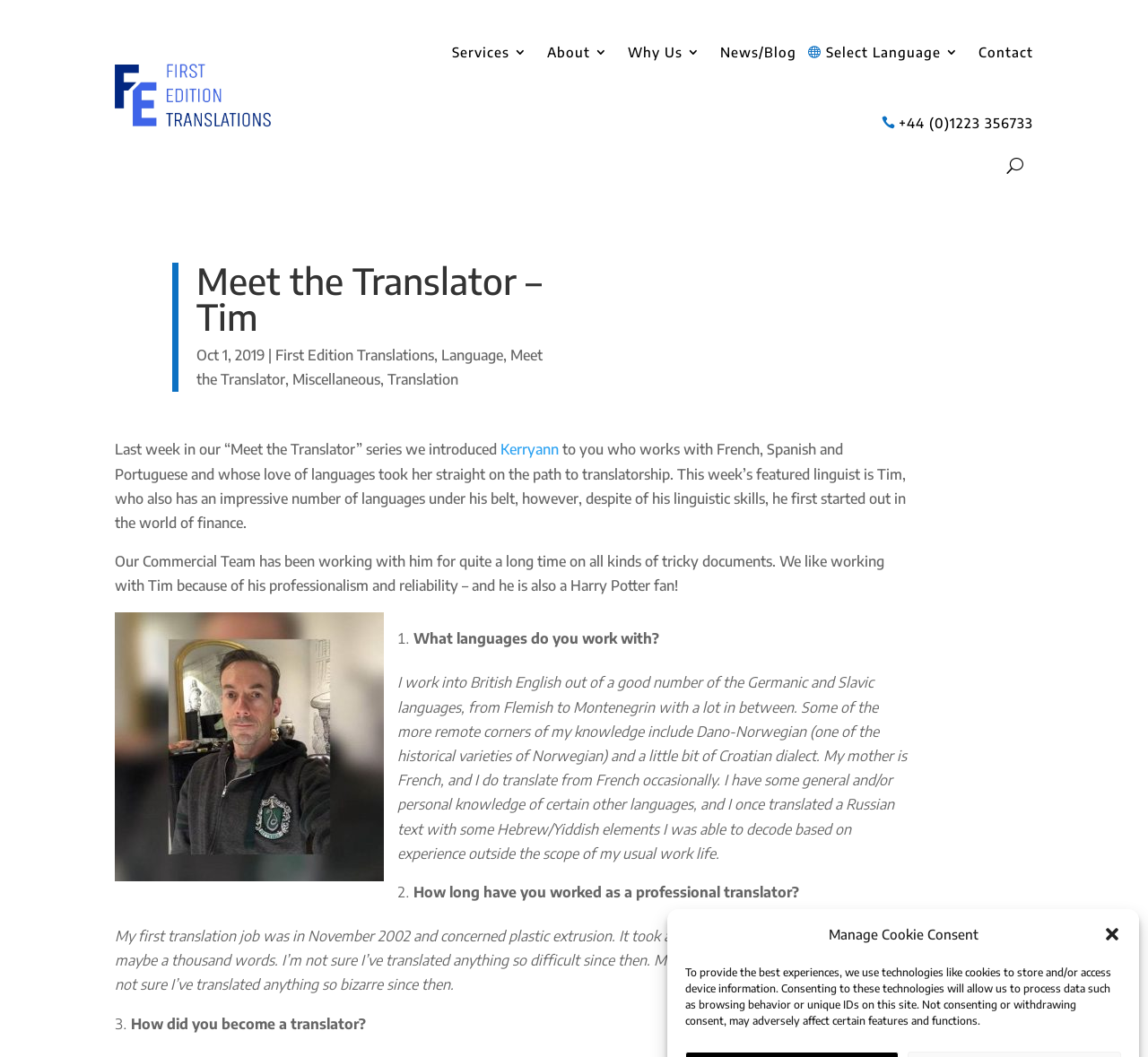Reply to the question with a single word or phrase:
What is the name of the translator featured in this article?

Tim